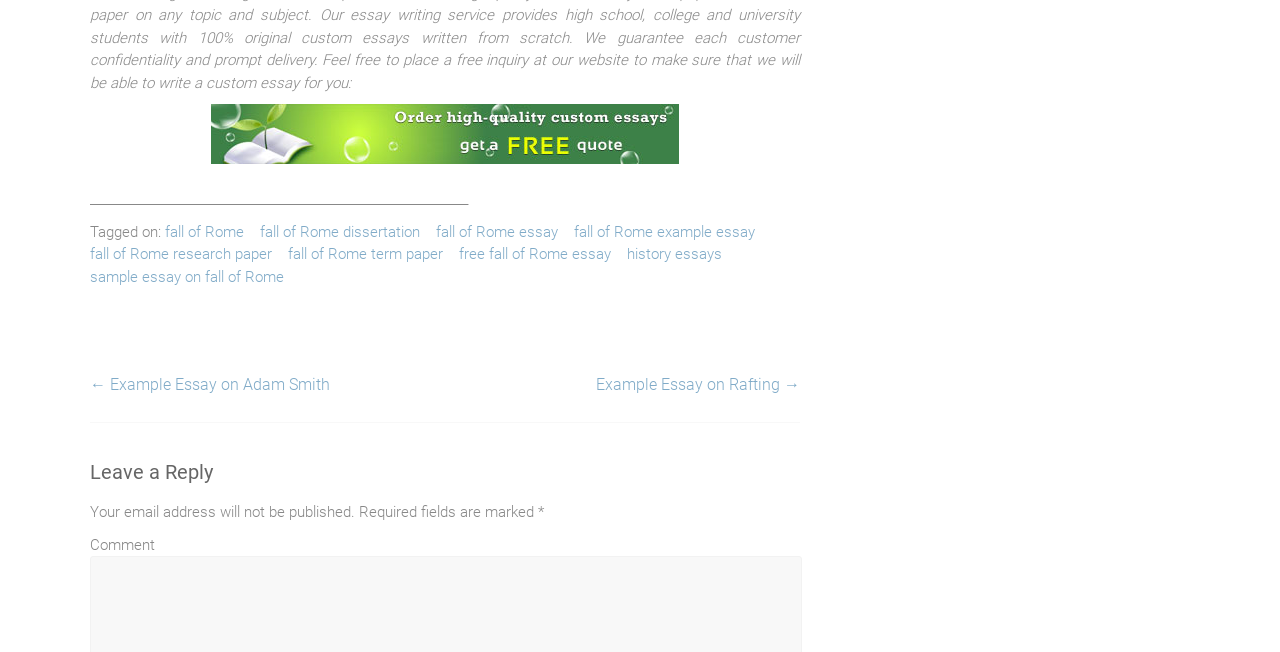Please provide the bounding box coordinates in the format (top-left x, top-left y, bottom-right x, bottom-right y). Remember, all values are floating point numbers between 0 and 1. What is the bounding box coordinate of the region described as: parent_node: _______________________________________________________________

[0.07, 0.16, 0.625, 0.32]